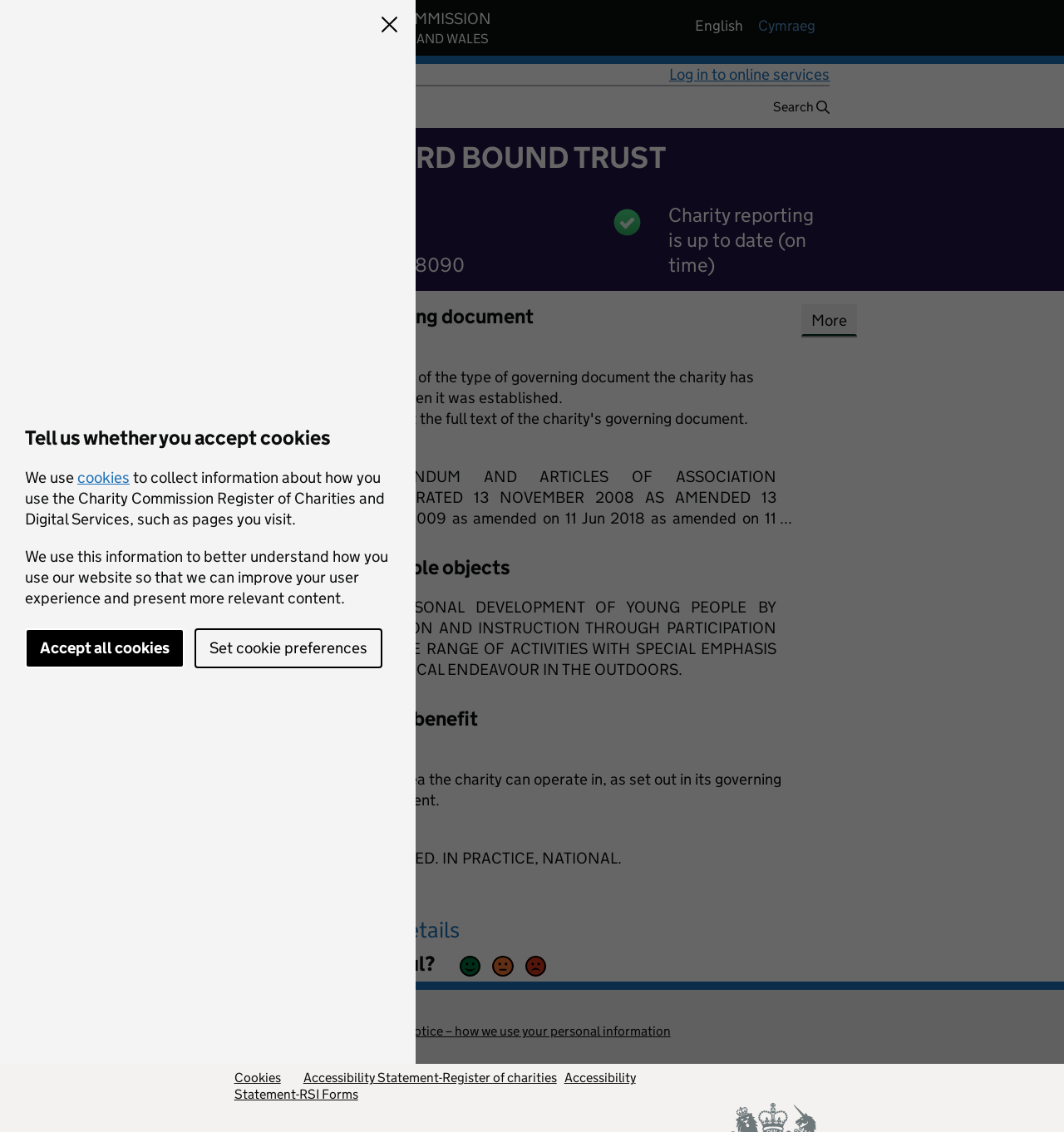Extract the bounding box coordinates for the described element: "Accounts and annual returns". The coordinates should be represented as four float numbers between 0 and 1: [left, top, right, bottom].

[0.232, 0.559, 0.301, 0.633]